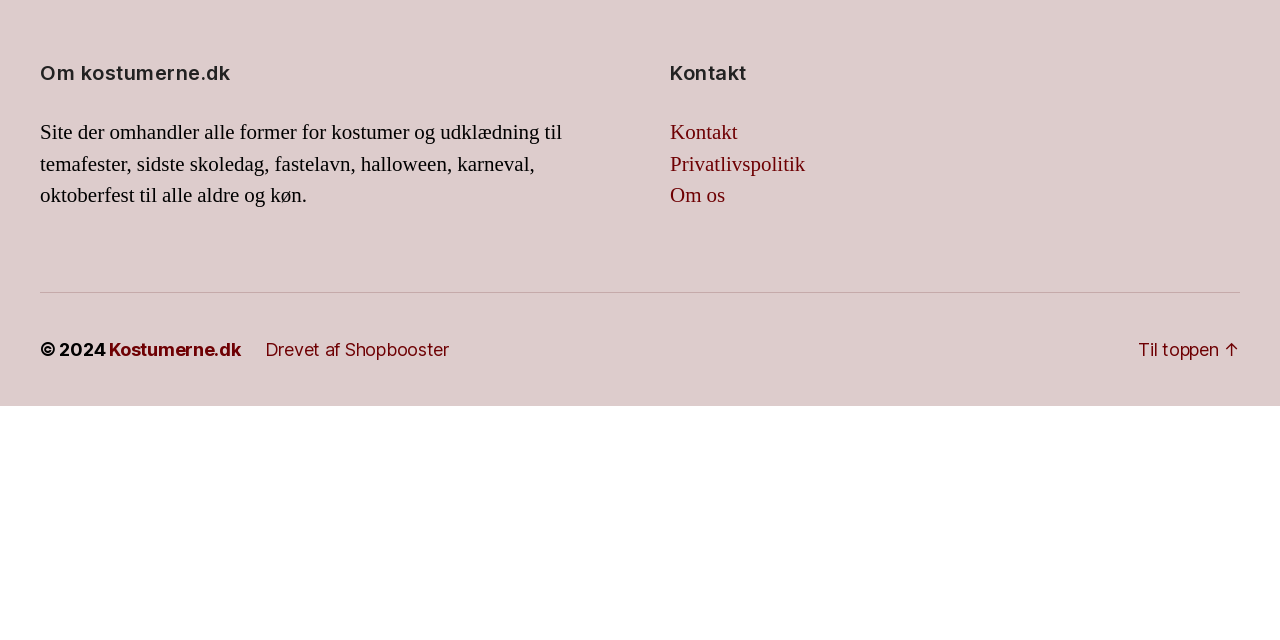Identify the bounding box coordinates for the UI element described as: "Om os".

[0.523, 0.285, 0.567, 0.327]